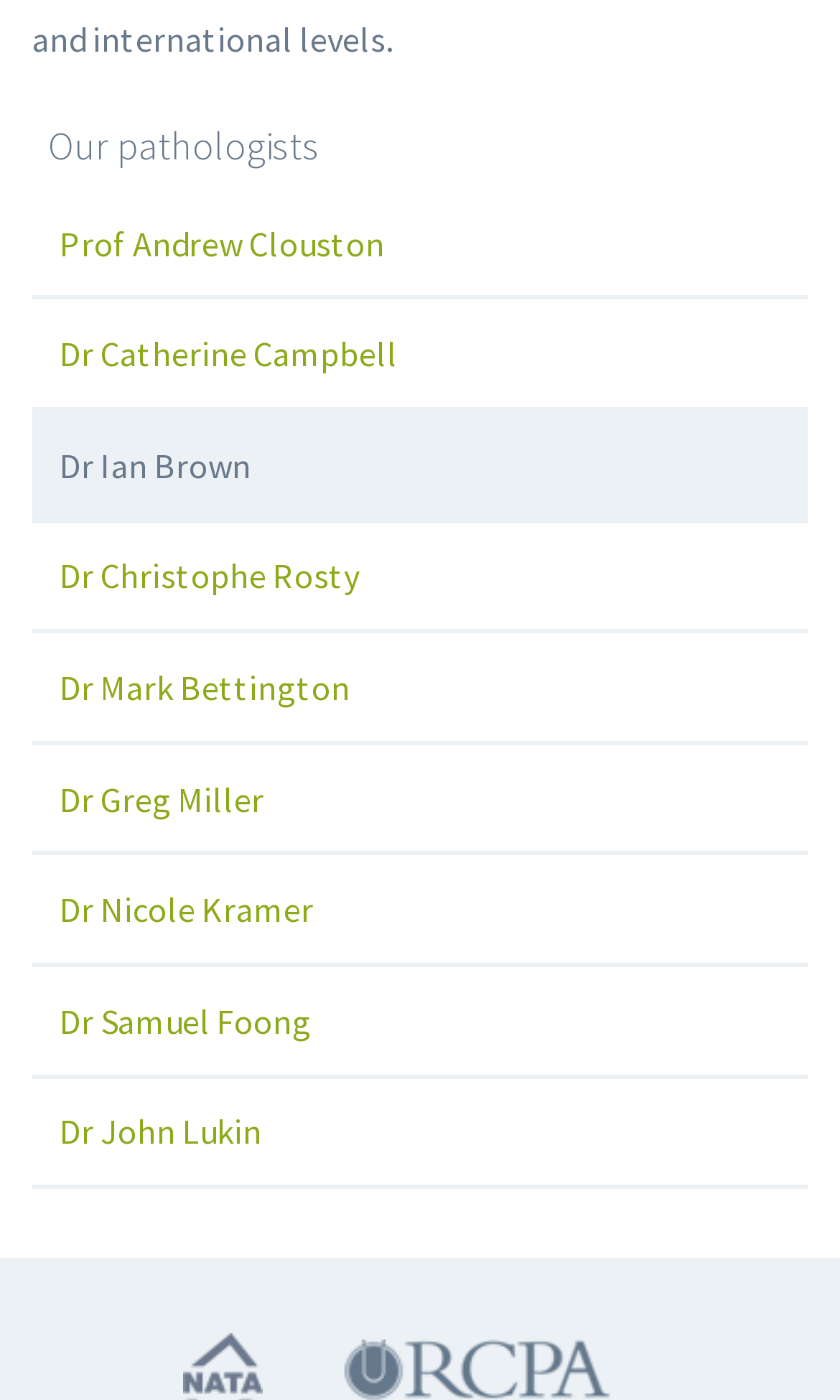Identify the bounding box coordinates of the part that should be clicked to carry out this instruction: "Visit Prof Andrew Clouston's page".

[0.038, 0.135, 0.962, 0.214]